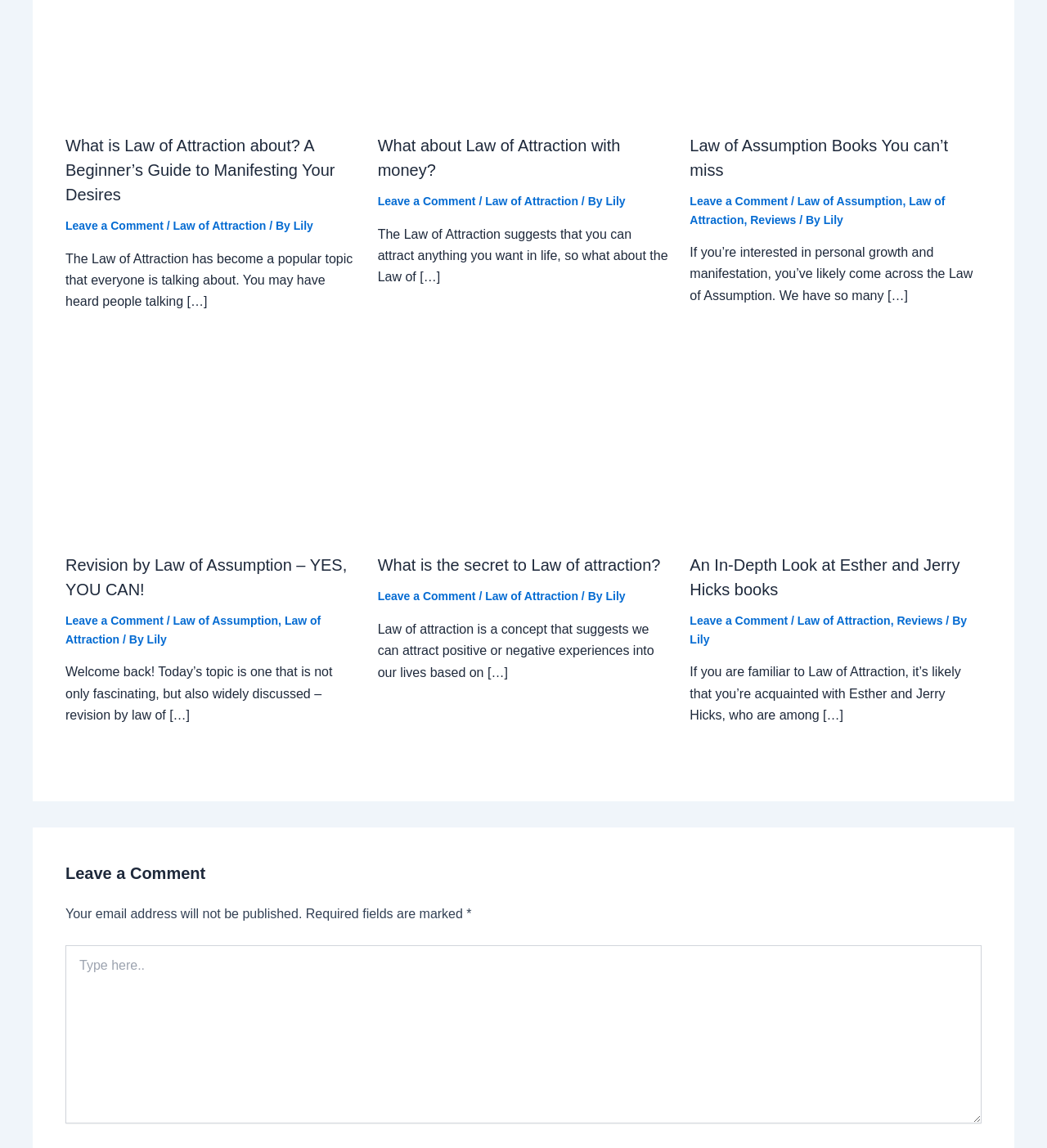Using the format (top-left x, top-left y, bottom-right x, bottom-right y), and given the element description, identify the bounding box coordinates within the screenshot: Leave a Comment

[0.361, 0.17, 0.454, 0.181]